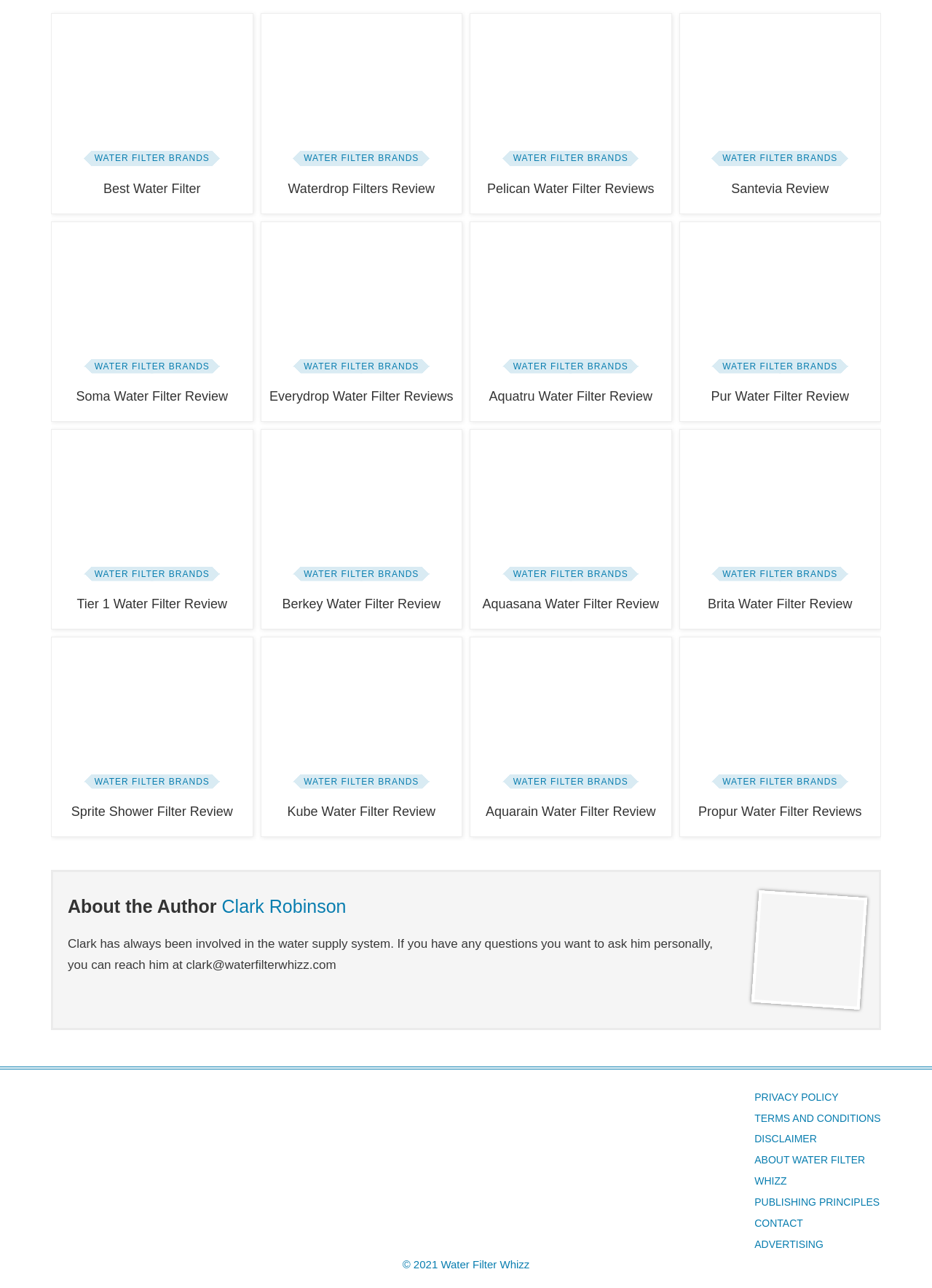Determine the bounding box coordinates of the region I should click to achieve the following instruction: "Read about the author". Ensure the bounding box coordinates are four float numbers between 0 and 1, i.e., [left, top, right, bottom].

[0.073, 0.696, 0.238, 0.712]